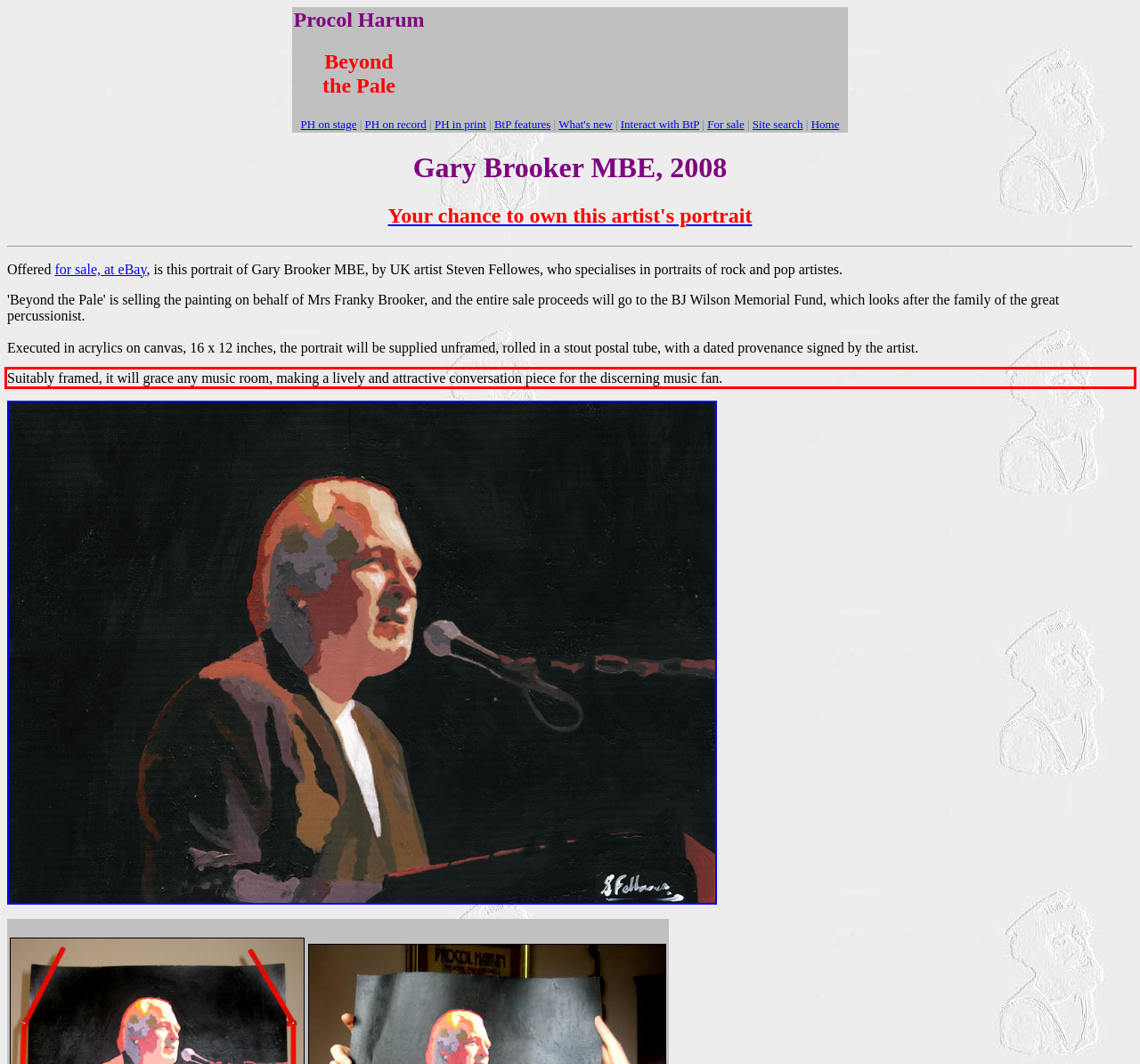You have a webpage screenshot with a red rectangle surrounding a UI element. Extract the text content from within this red bounding box.

Suitably framed, it will grace any music room, making a lively and attractive conversation piece for the discerning music fan.